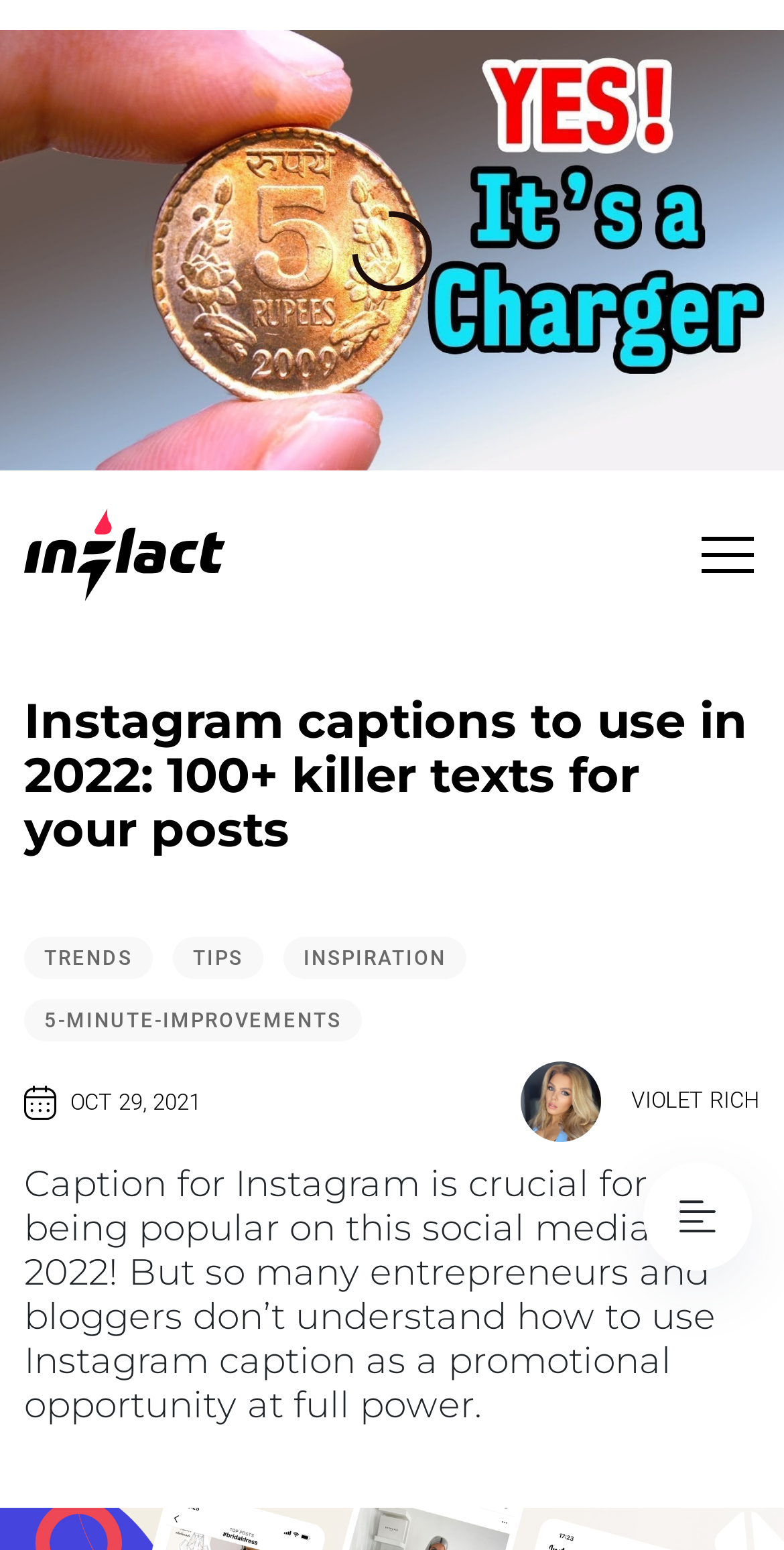Who is the author of the article?
Based on the image, answer the question with as much detail as possible.

The author of the article is mentioned at the bottom of the webpage, and it is 'Violet Rich', accompanied by an image of the author.